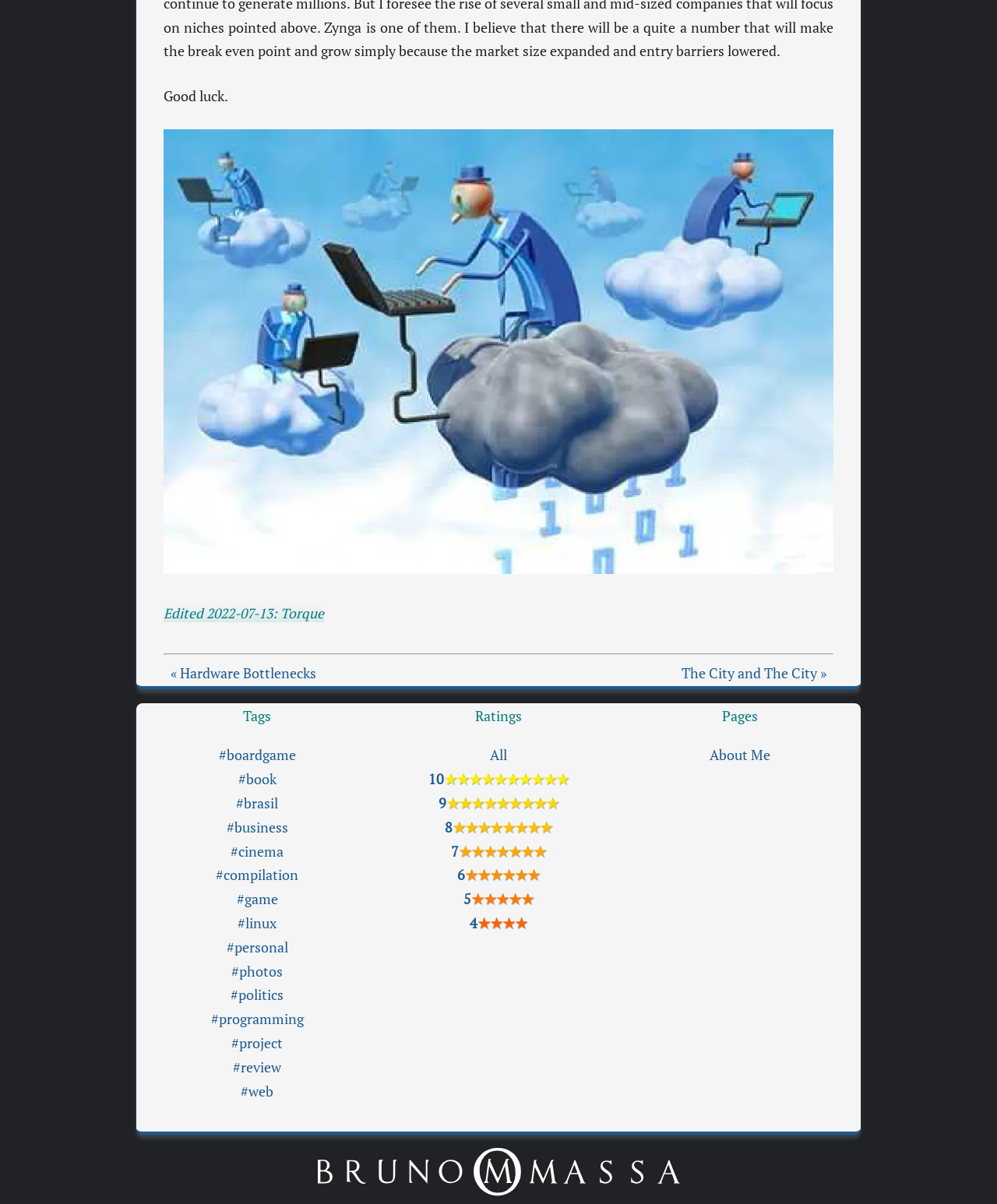What is the text above the image?
From the image, respond with a single word or phrase.

Good luck.